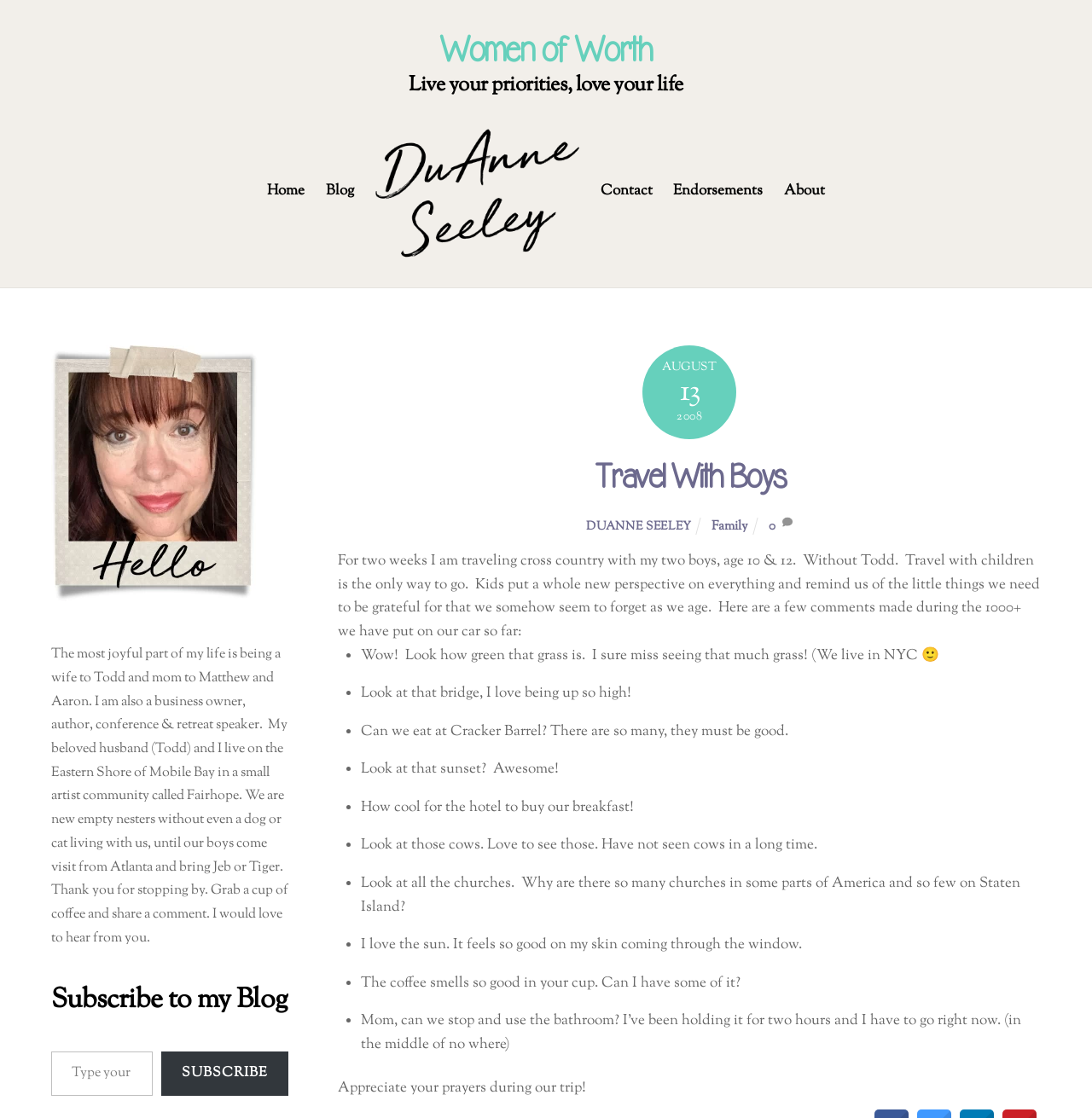Provide the bounding box coordinates of the HTML element described by the text: "Travel With Boys".

[0.544, 0.41, 0.719, 0.443]